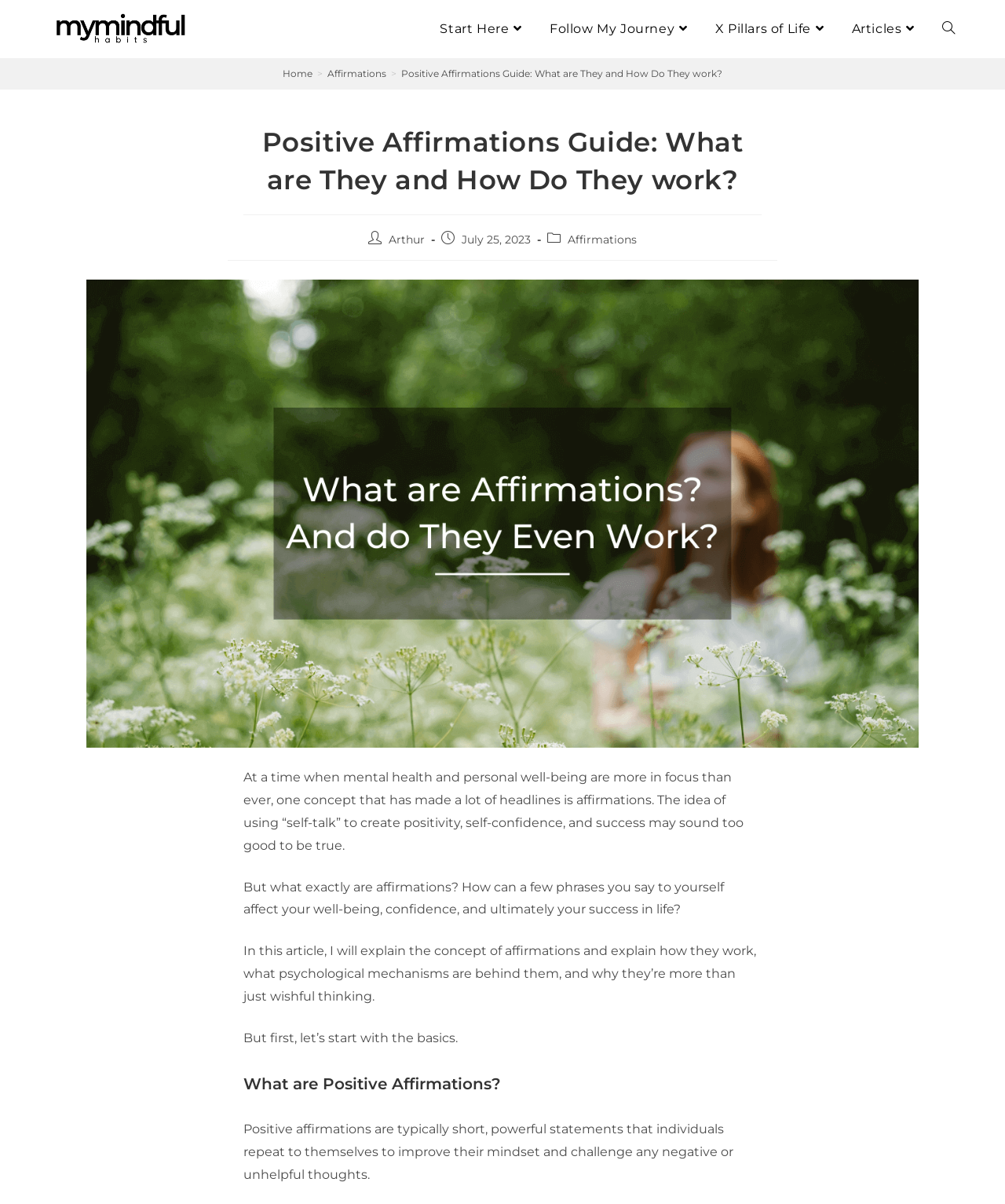Answer the following query concisely with a single word or phrase:
Who is the author of this post?

Arthur